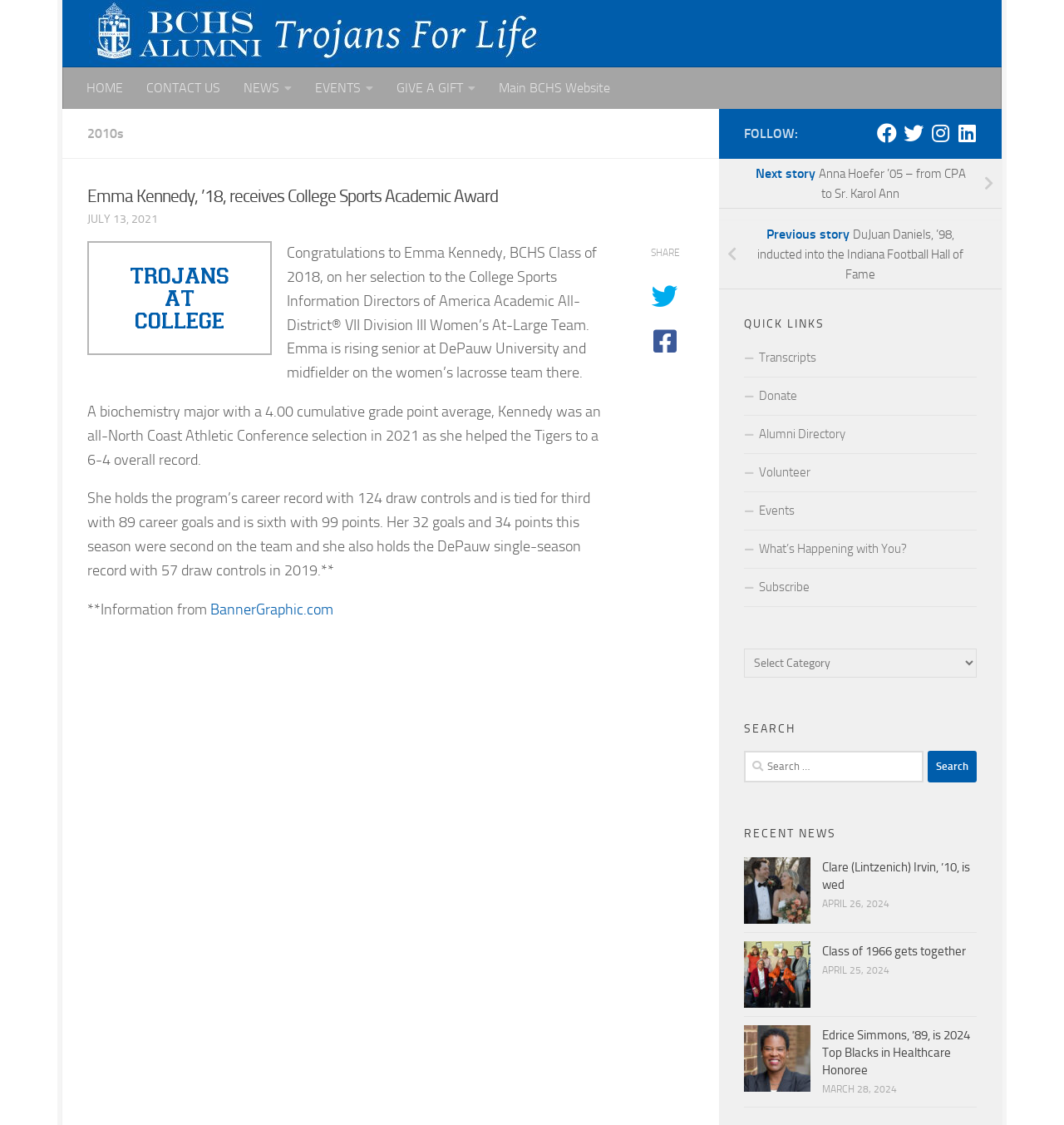Locate the bounding box of the user interface element based on this description: "Main BCHS Website".

[0.458, 0.06, 0.584, 0.097]